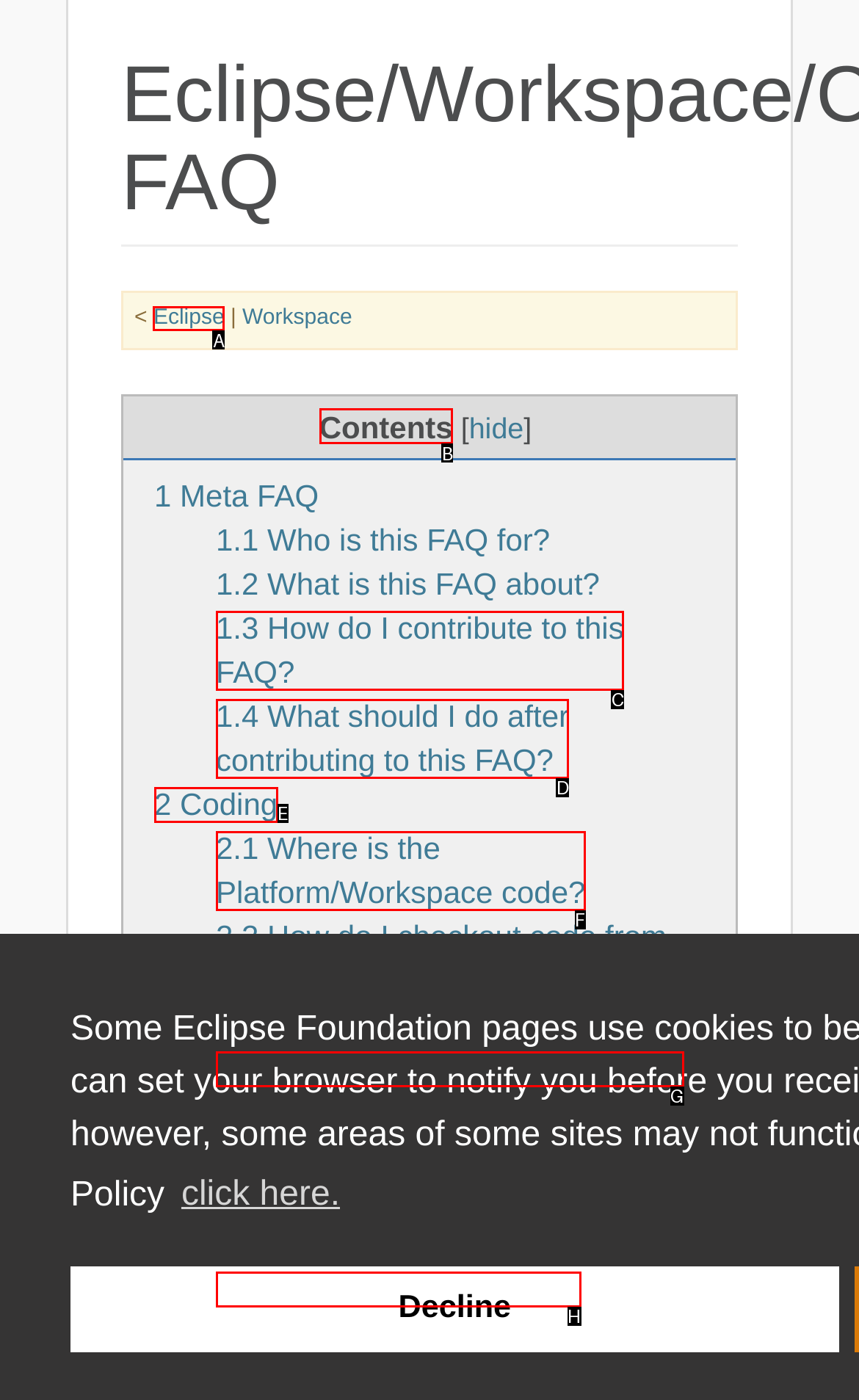Tell me the letter of the correct UI element to click for this instruction: view contents. Answer with the letter only.

B